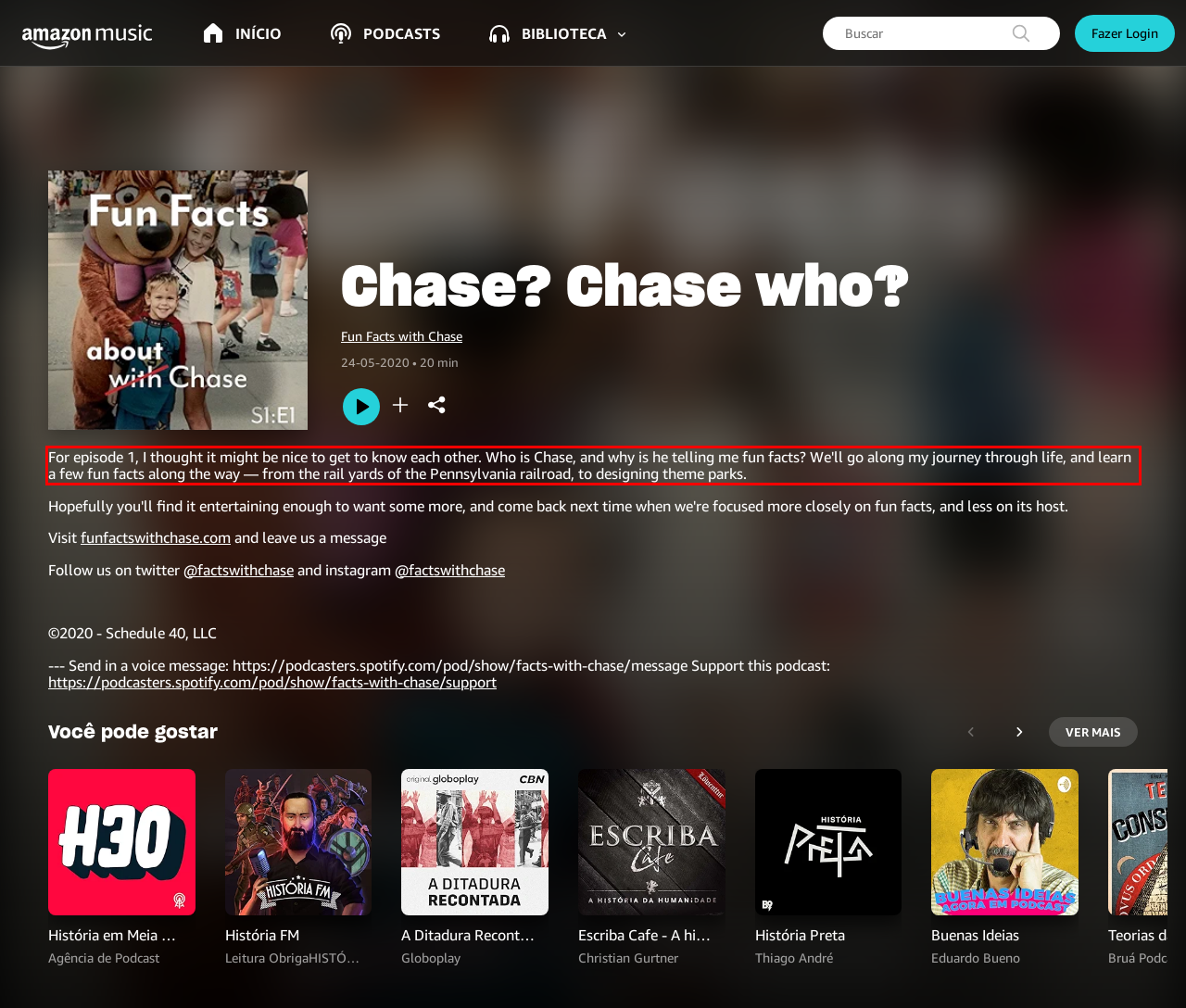Given a webpage screenshot with a red bounding box, perform OCR to read and deliver the text enclosed by the red bounding box.

For episode 1, I thought it might be nice to get to know each other. Who is Chase, and why is he telling me fun facts? We'll go along my journey through life, and learn a few fun facts along the way — from the rail yards of the Pennsylvania railroad, to designing theme parks.